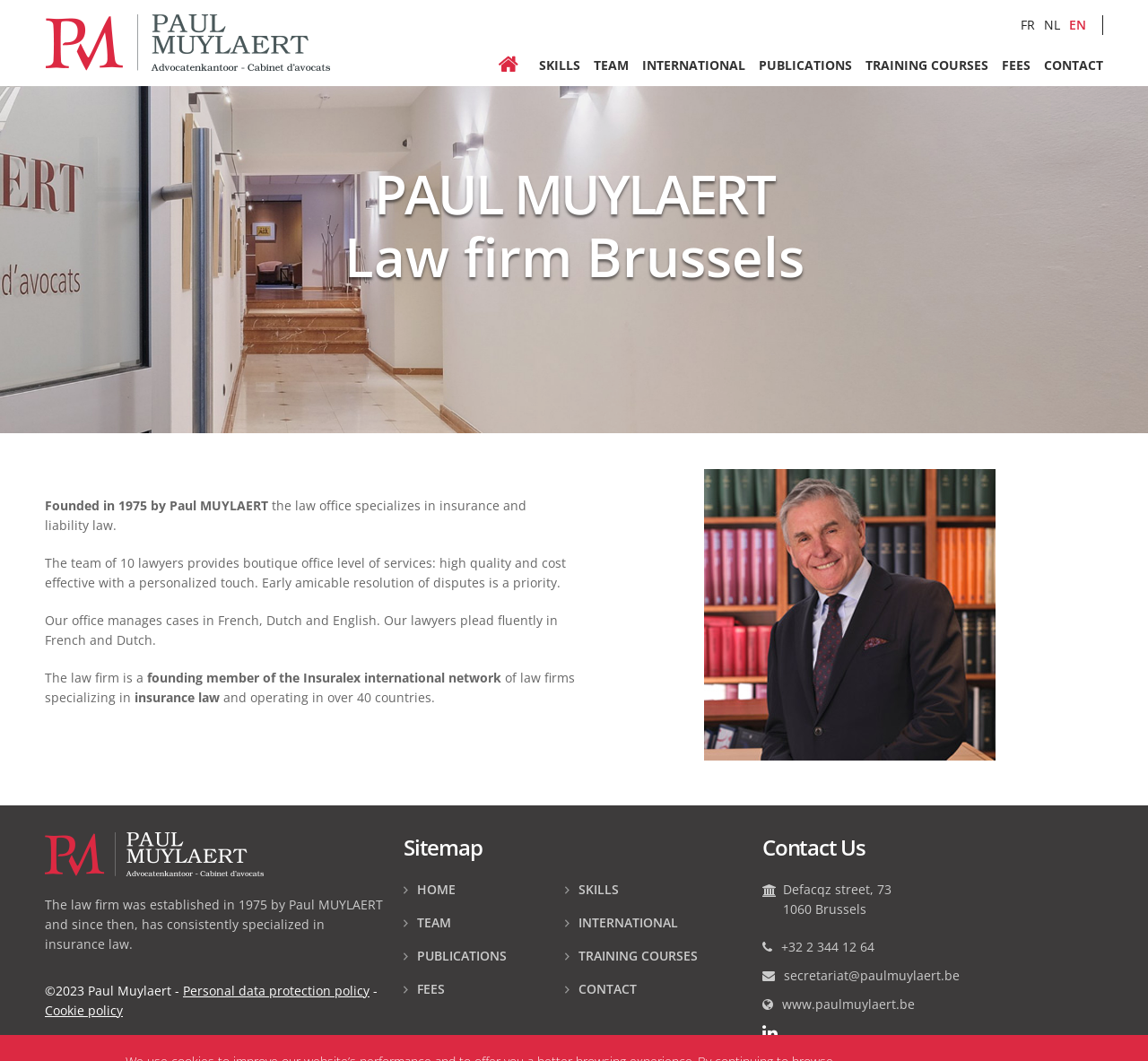Please locate the bounding box coordinates of the element that should be clicked to achieve the given instruction: "Click the 'HOME' link".

[0.434, 0.052, 0.47, 0.071]